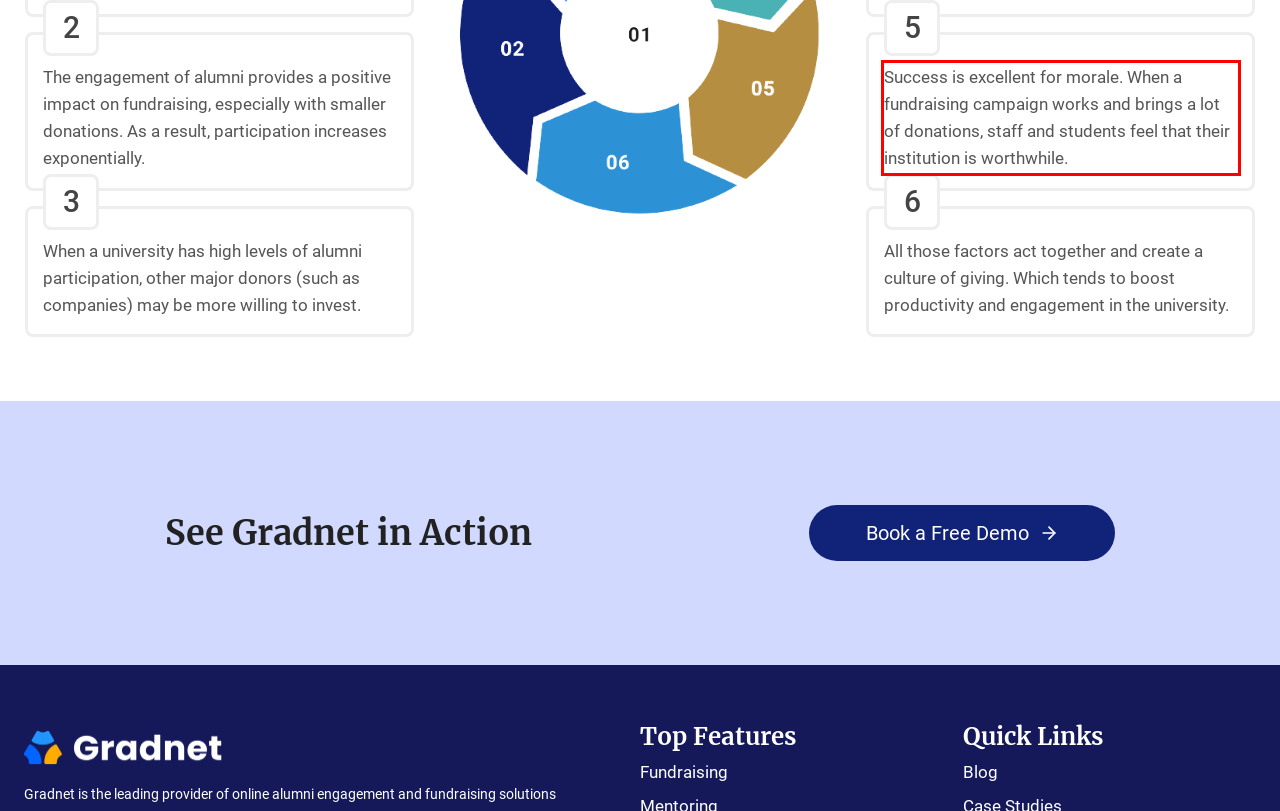You are given a webpage screenshot with a red bounding box around a UI element. Extract and generate the text inside this red bounding box.

Success is excellent for morale. When a fundraising campaign works and brings a lot of donations, staff and students feel that their institution is worthwhile.